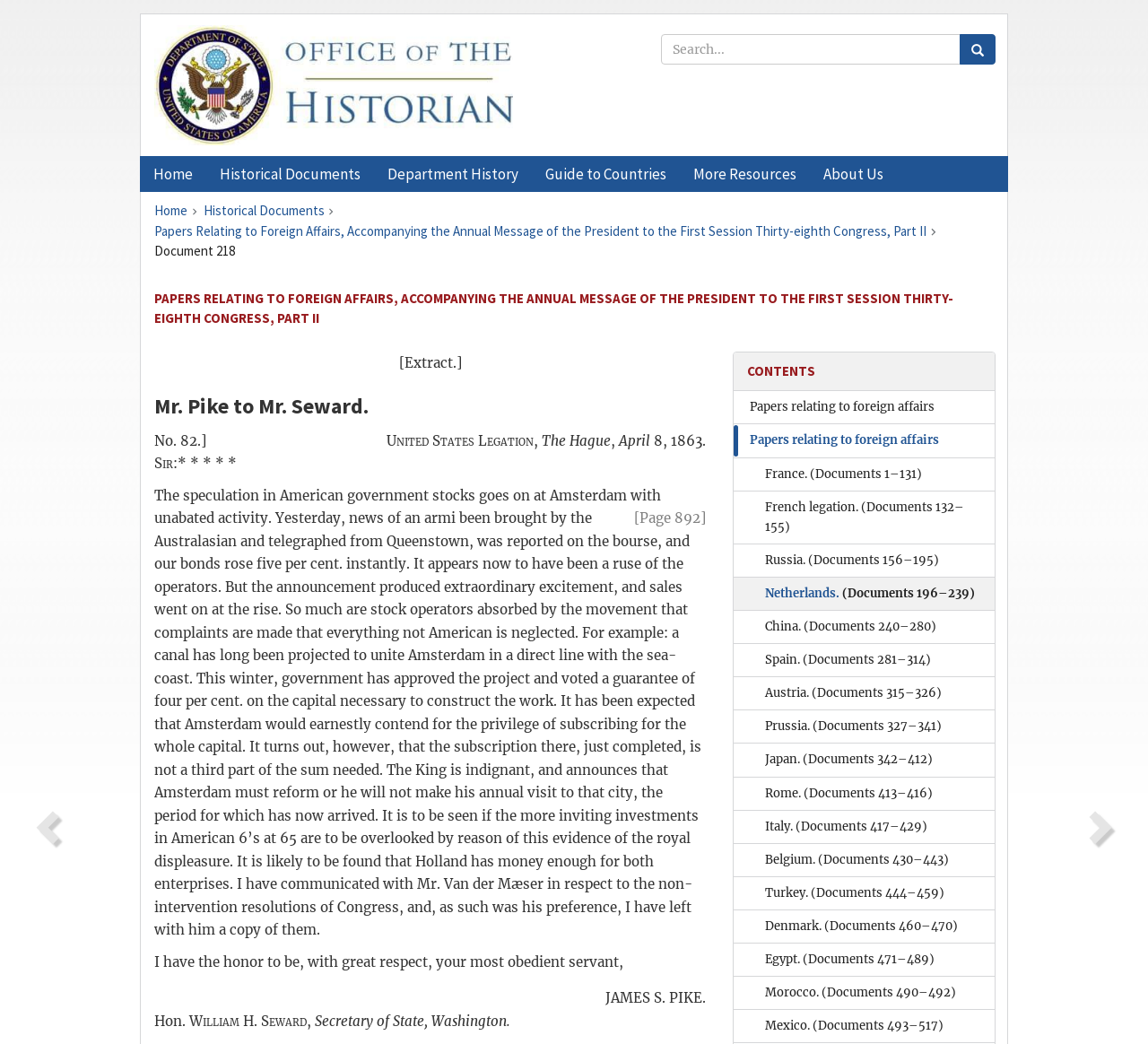Can you provide the bounding box coordinates for the element that should be clicked to implement the instruction: "View the contents of Papers Relating to Foreign Affairs"?

[0.651, 0.346, 0.855, 0.365]